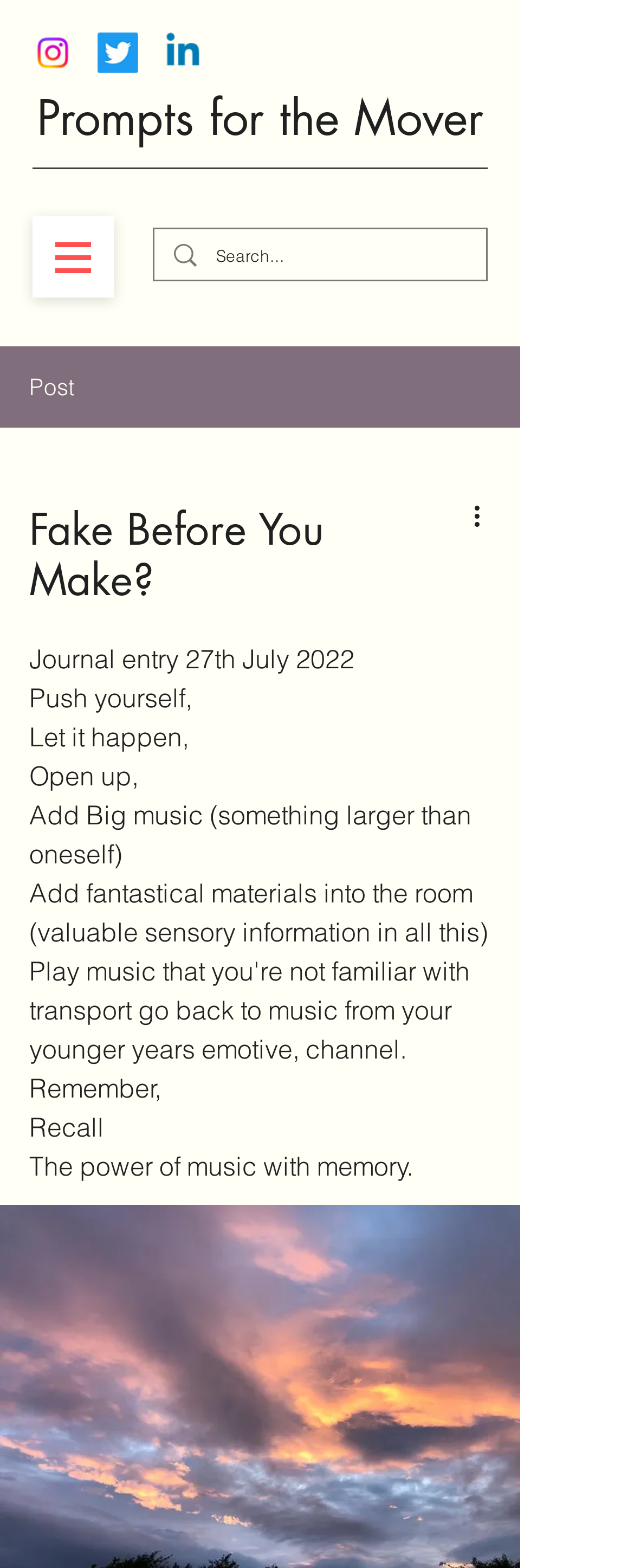Identify and provide the main heading of the webpage.

Fake Before You Make?